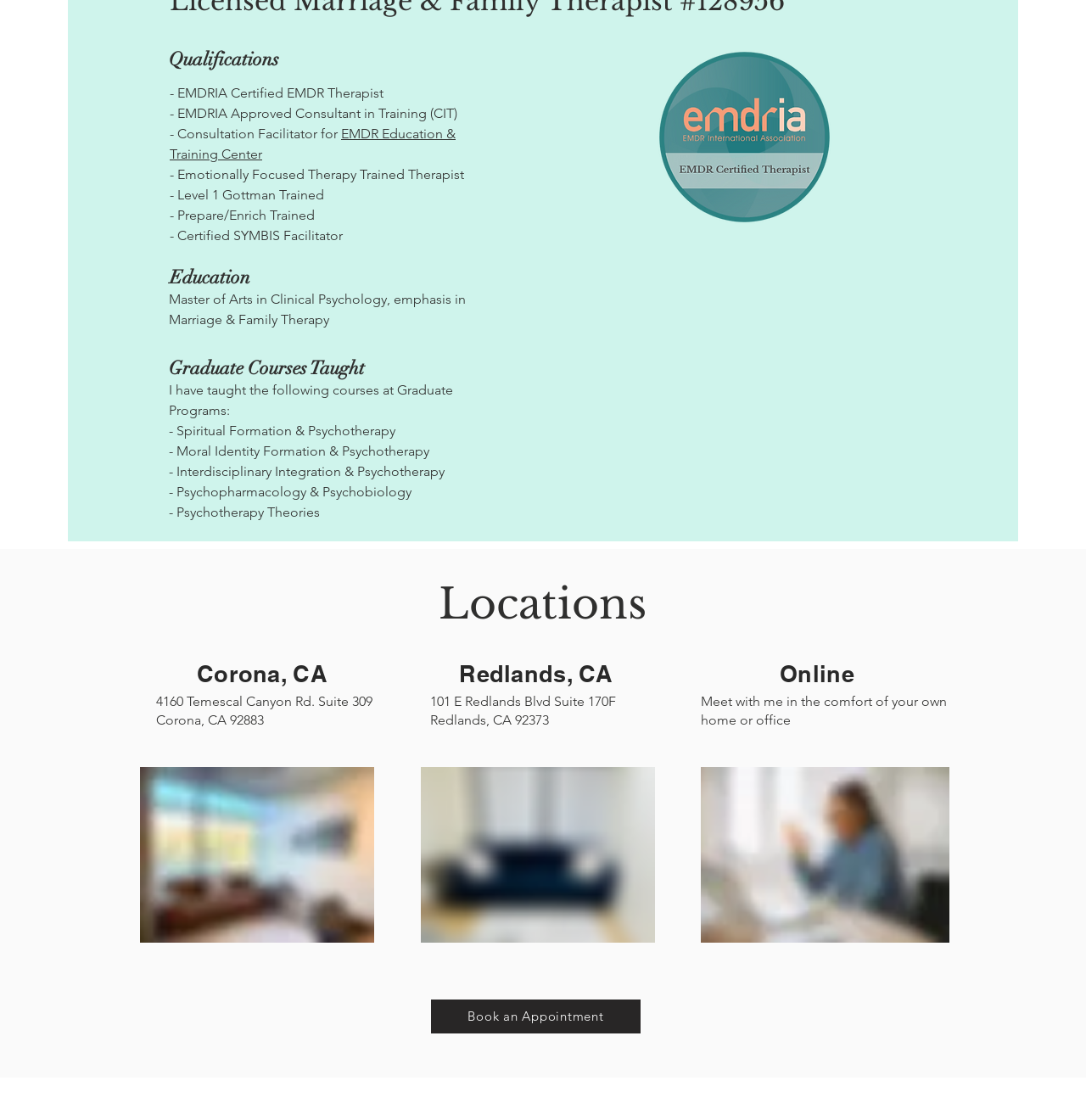What is the address of the Corona, CA location?
Look at the image and answer the question with a single word or phrase.

4160 Temescal Canyon Rd. Suite 309